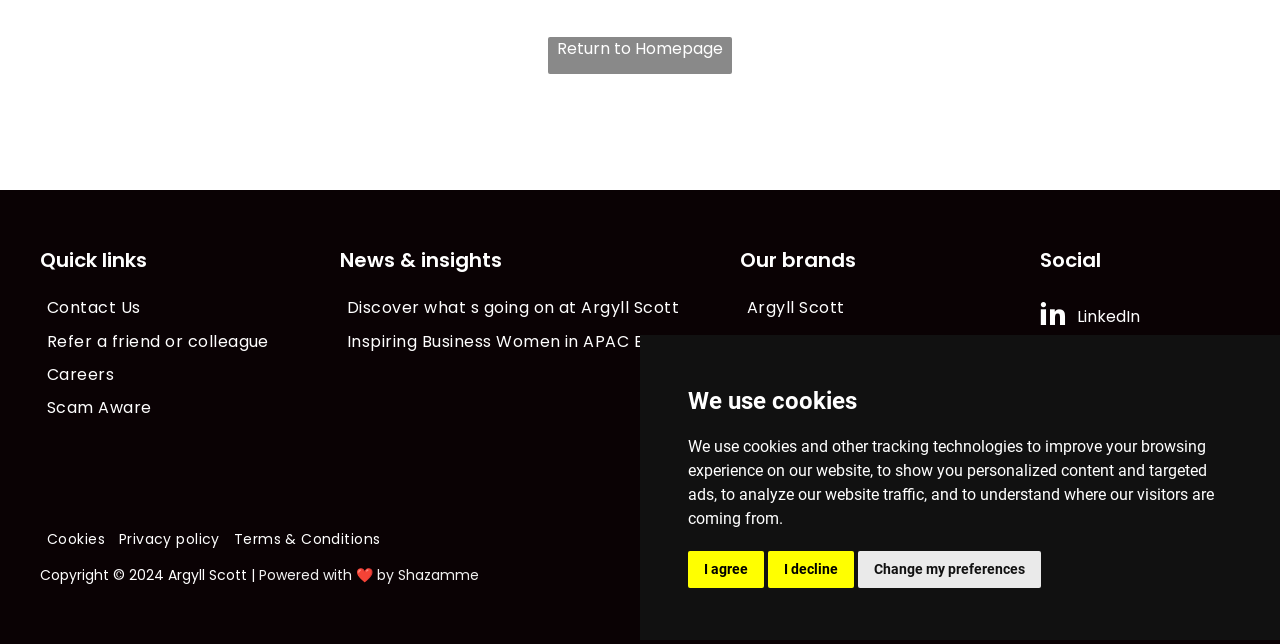Find the UI element described as: "Singapore" and predict its bounding box coordinates. Ensure the coordinates are four float numbers between 0 and 1, [left, top, right, bottom].

[0.862, 0.612, 0.957, 0.674]